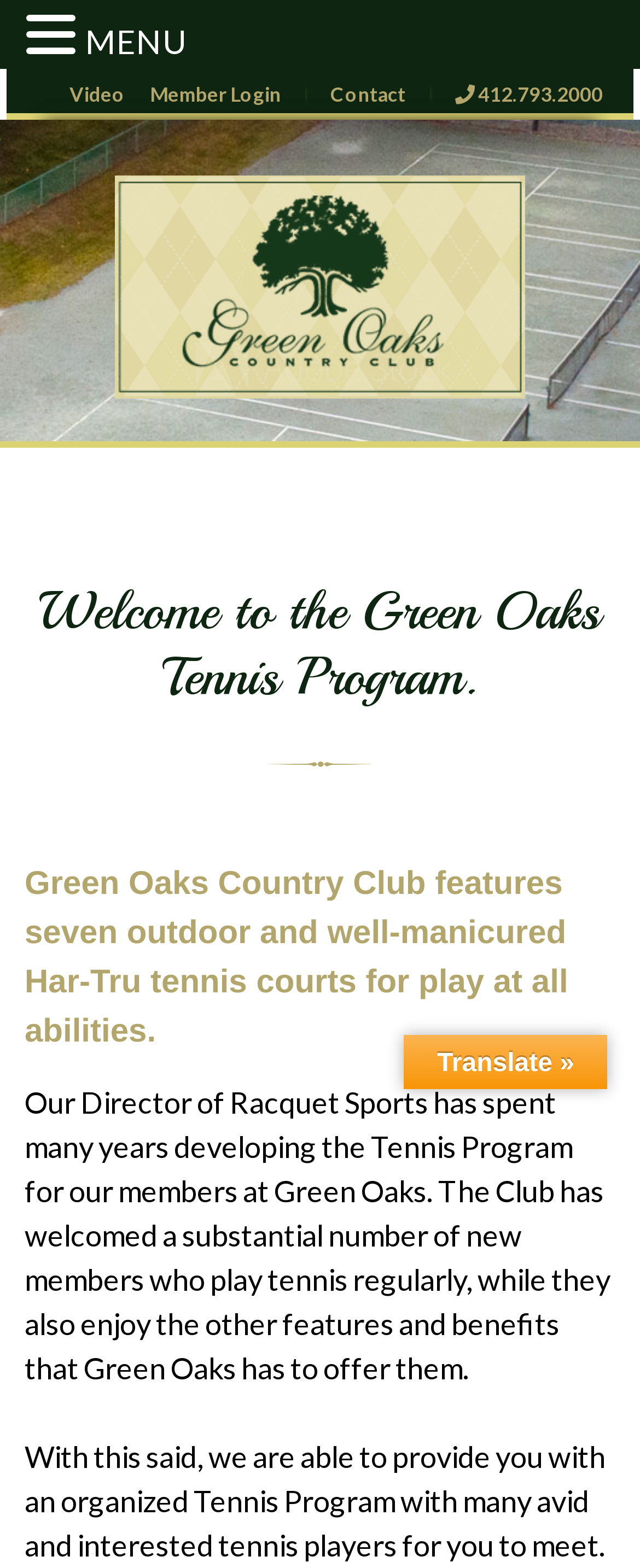What is the role of the Director of Racquet Sports?
Give a one-word or short phrase answer based on the image.

Developing Tennis Program